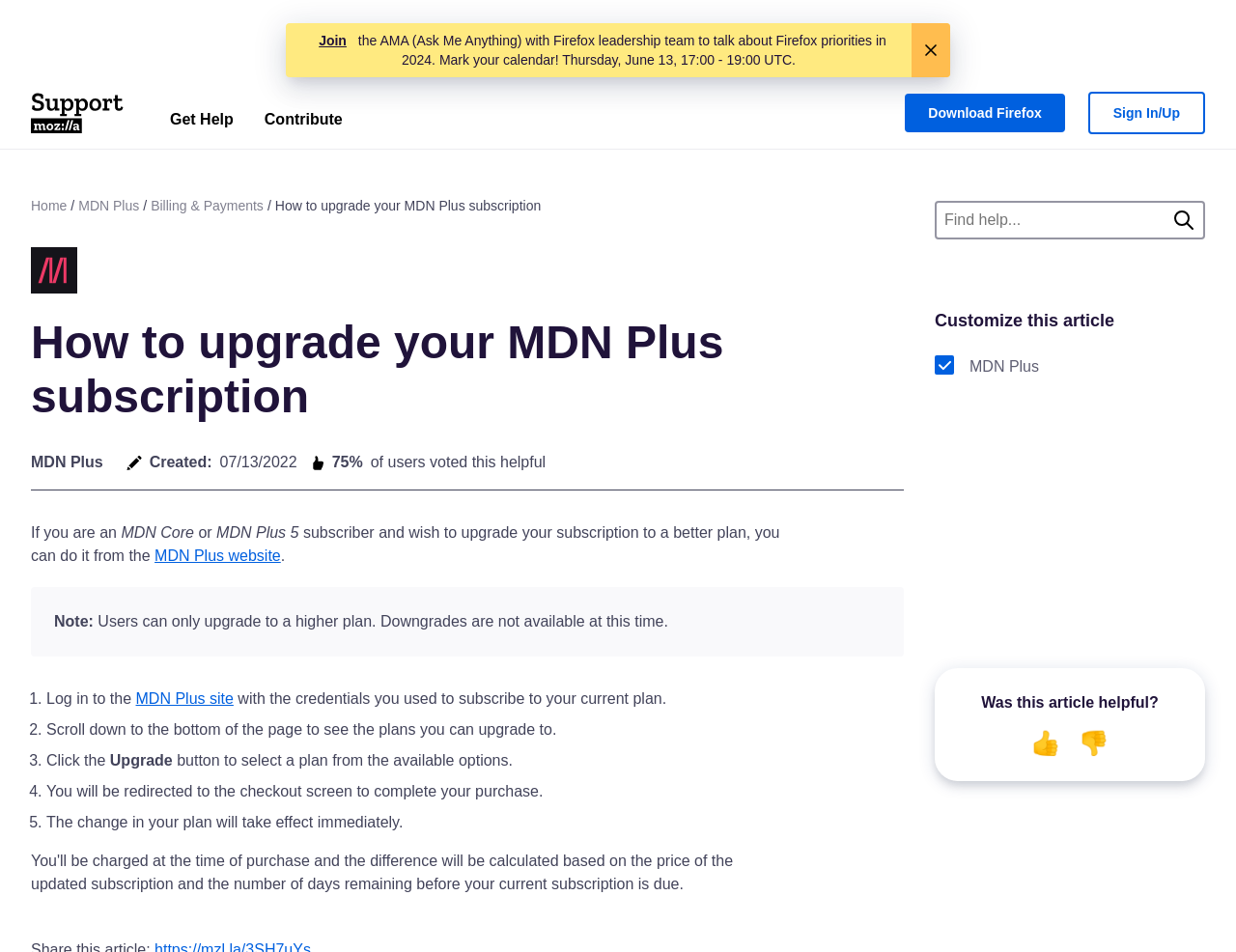Please determine the bounding box coordinates for the element that should be clicked to follow these instructions: "Search for help".

[0.756, 0.211, 0.975, 0.252]